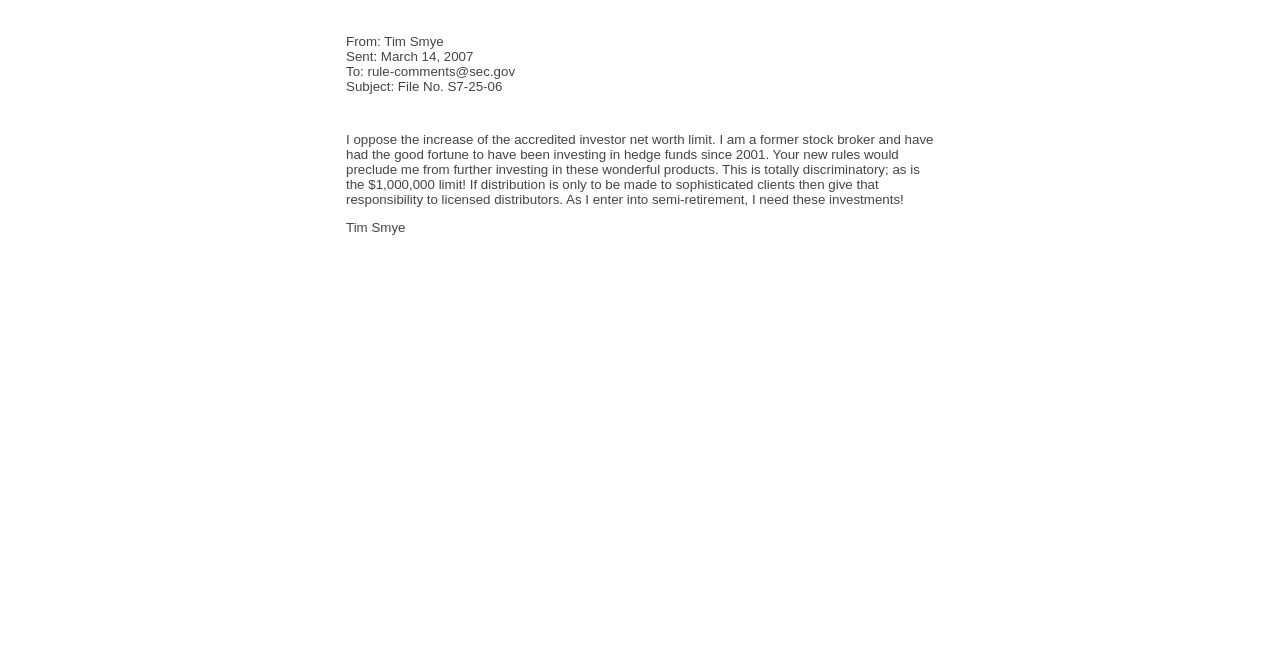Please study the image and answer the question comprehensively:
Who sent the comment?

The comment was sent by Tim Smye, as indicated by the 'From: Tim Smye' text in the LayoutTableCell element.